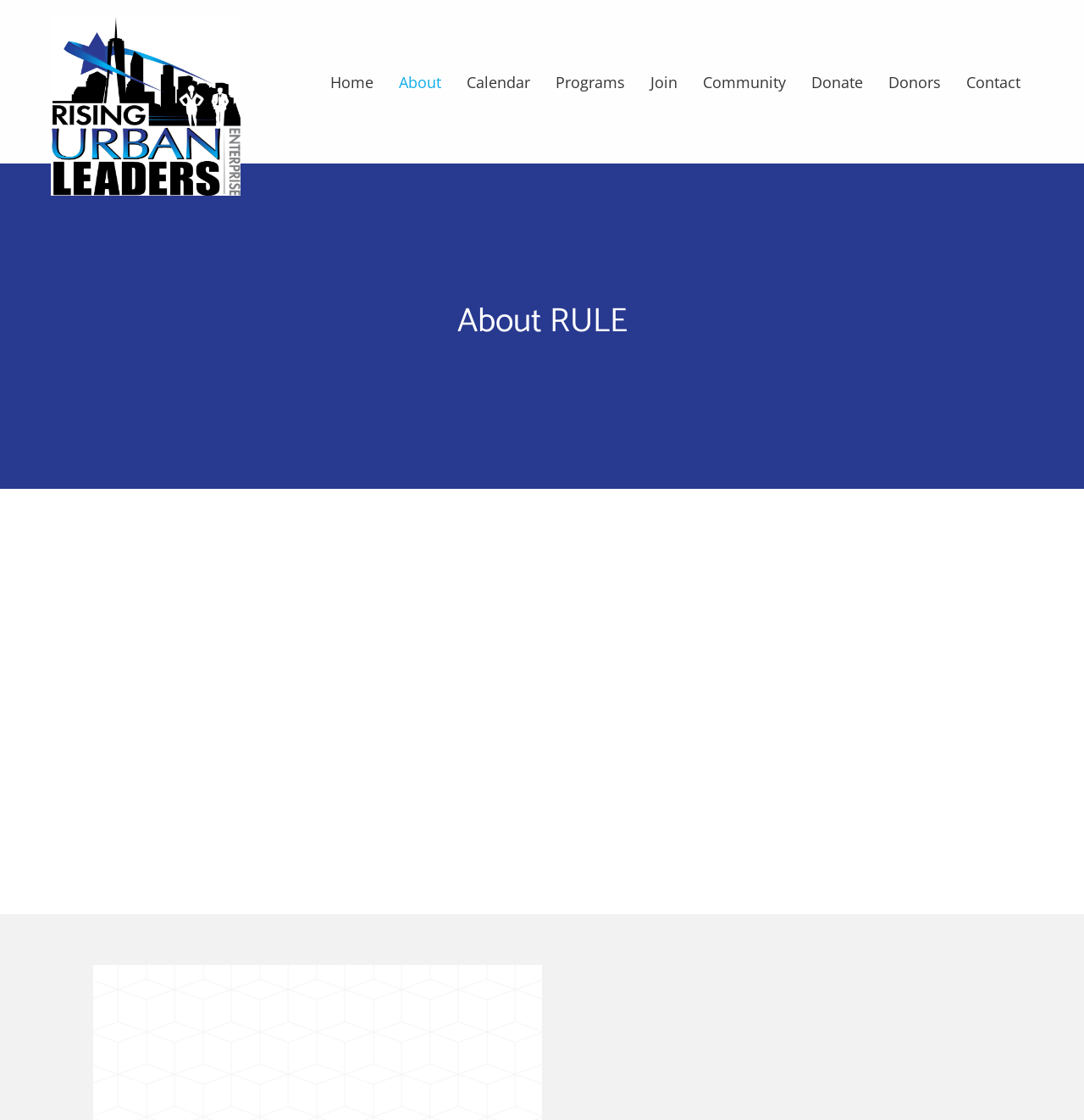Determine the bounding box coordinates of the section to be clicked to follow the instruction: "Make a donation". The coordinates should be given as four float numbers between 0 and 1, formatted as [left, top, right, bottom].

[0.741, 0.059, 0.804, 0.087]